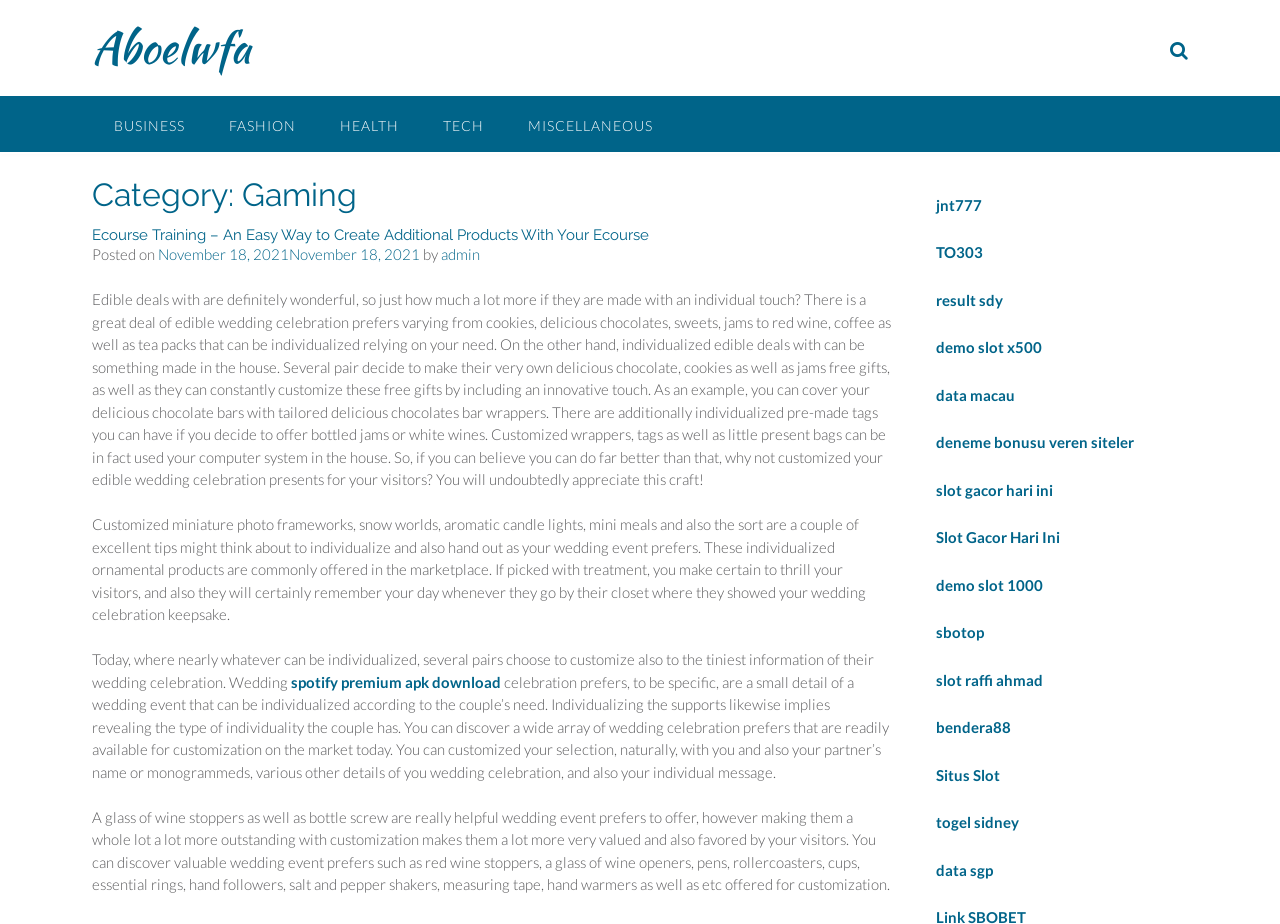Identify the bounding box coordinates for the element you need to click to achieve the following task: "Click on the 'Situs Slot' link". Provide the bounding box coordinates as four float numbers between 0 and 1, in the form [left, top, right, bottom].

[0.731, 0.828, 0.781, 0.848]